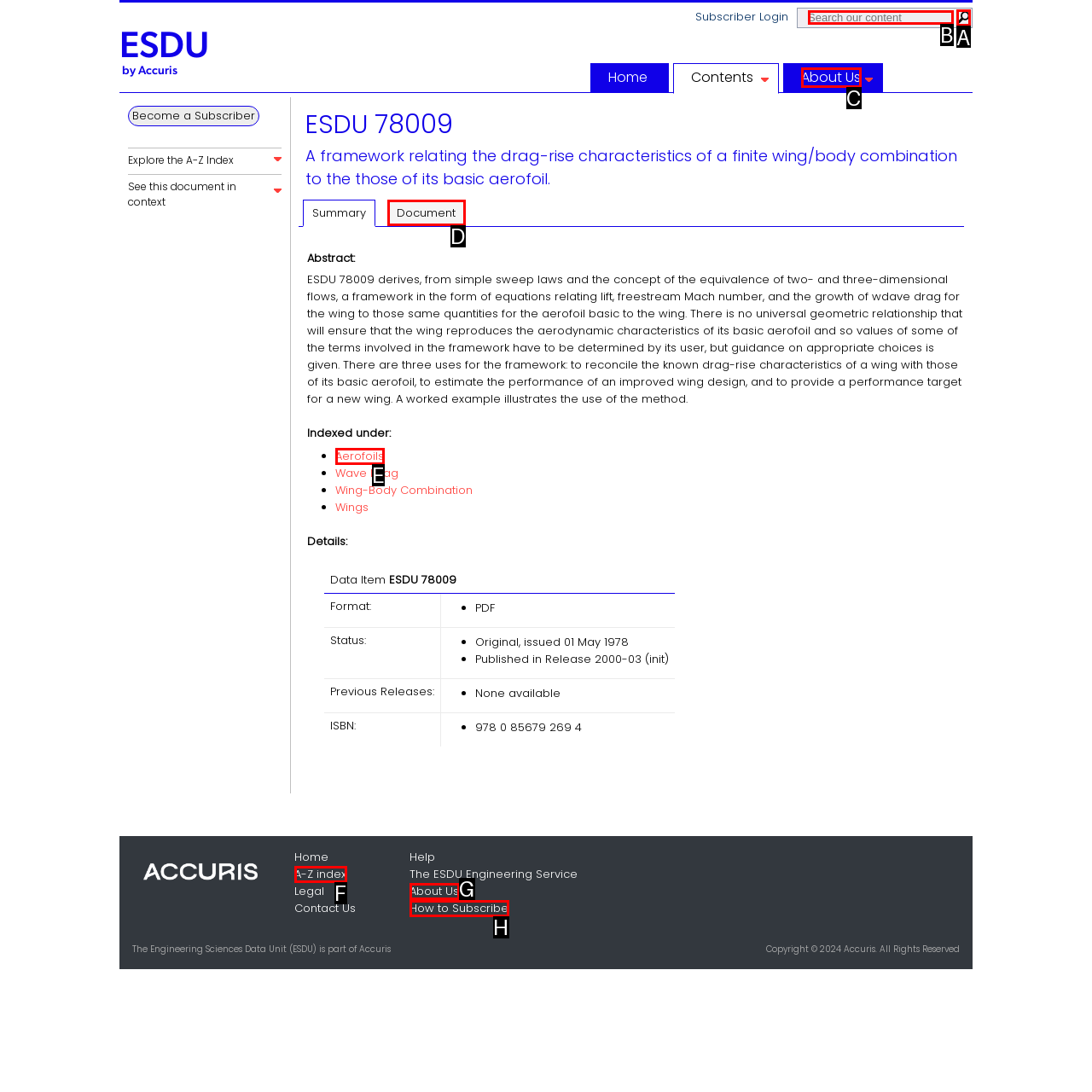Identify the HTML element you need to click to achieve the task: Search our content. Respond with the corresponding letter of the option.

B